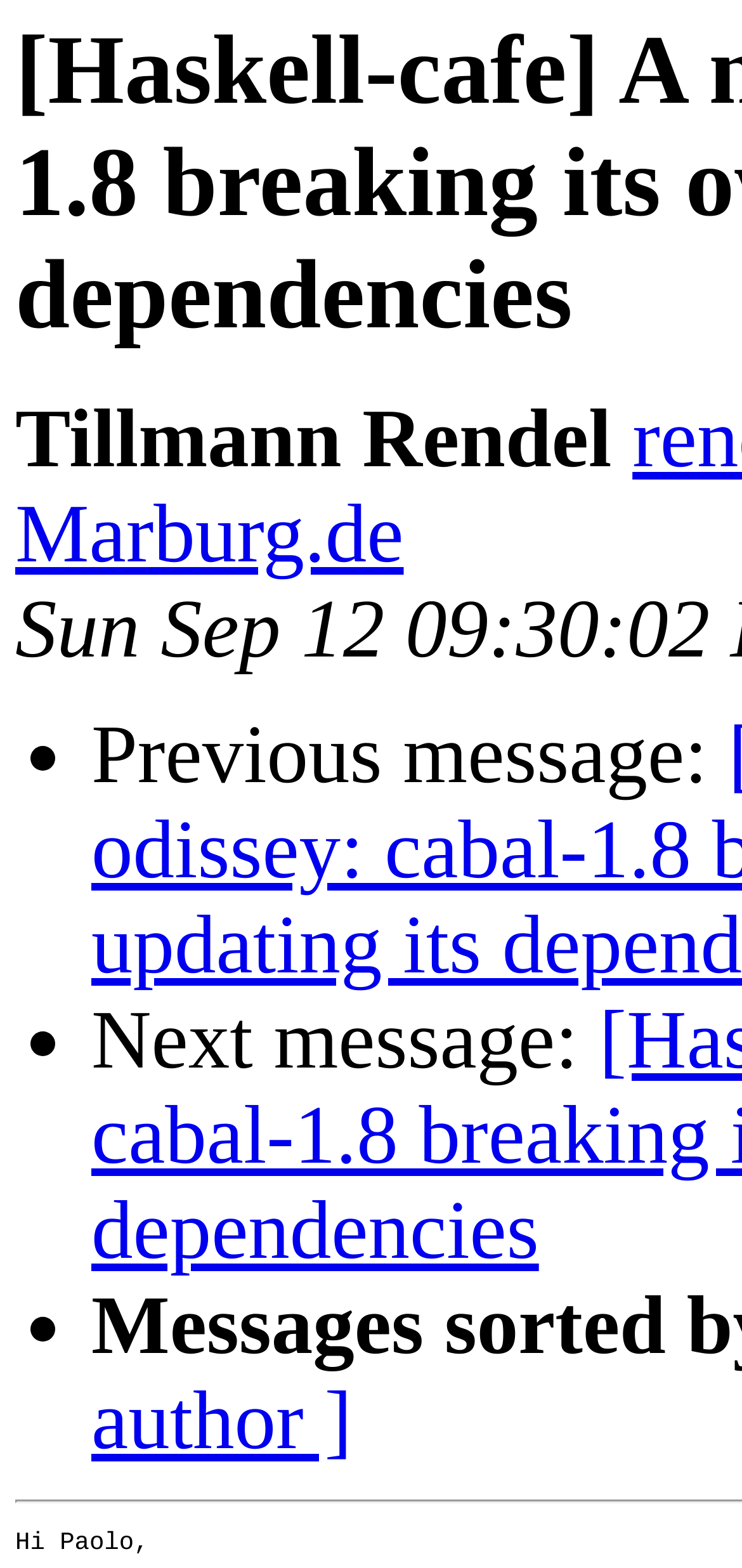Locate the primary heading on the webpage and return its text.

[Haskell-cafe] A new cabal odissey: cabal-1.8 breaking its own neck by updating its dependencies